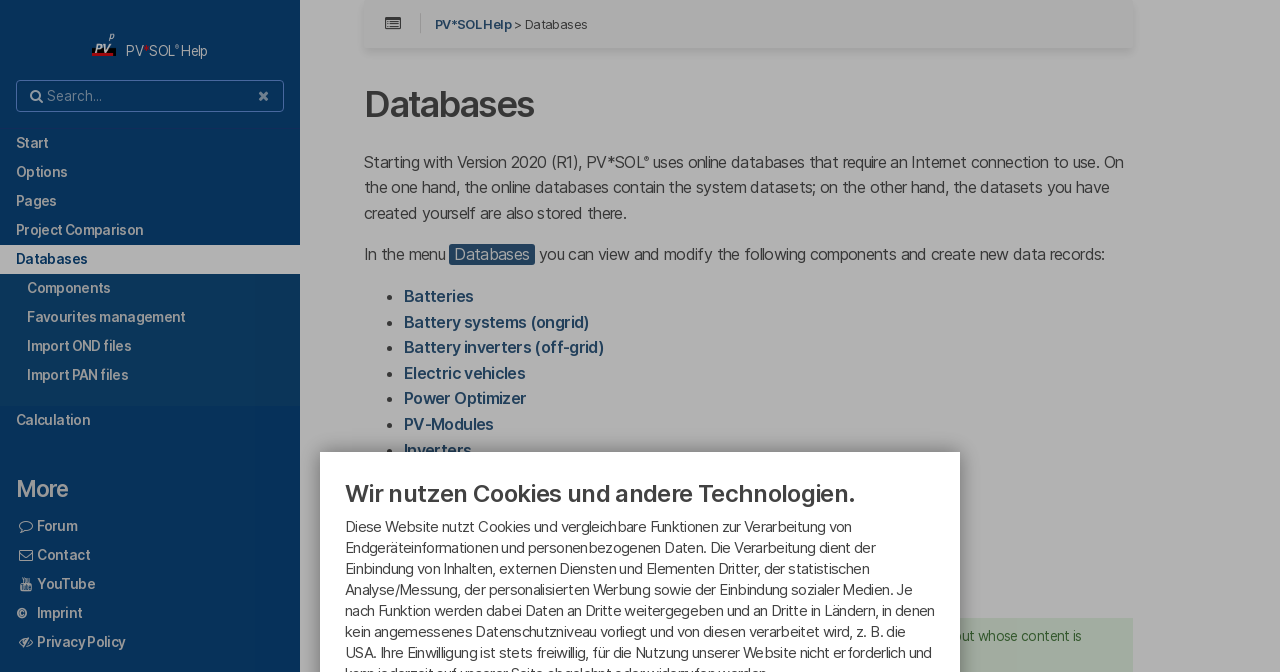What is the purpose of the online databases in PV*SOL?
Answer the question with a single word or phrase by looking at the picture.

Store system datasets and user-created data